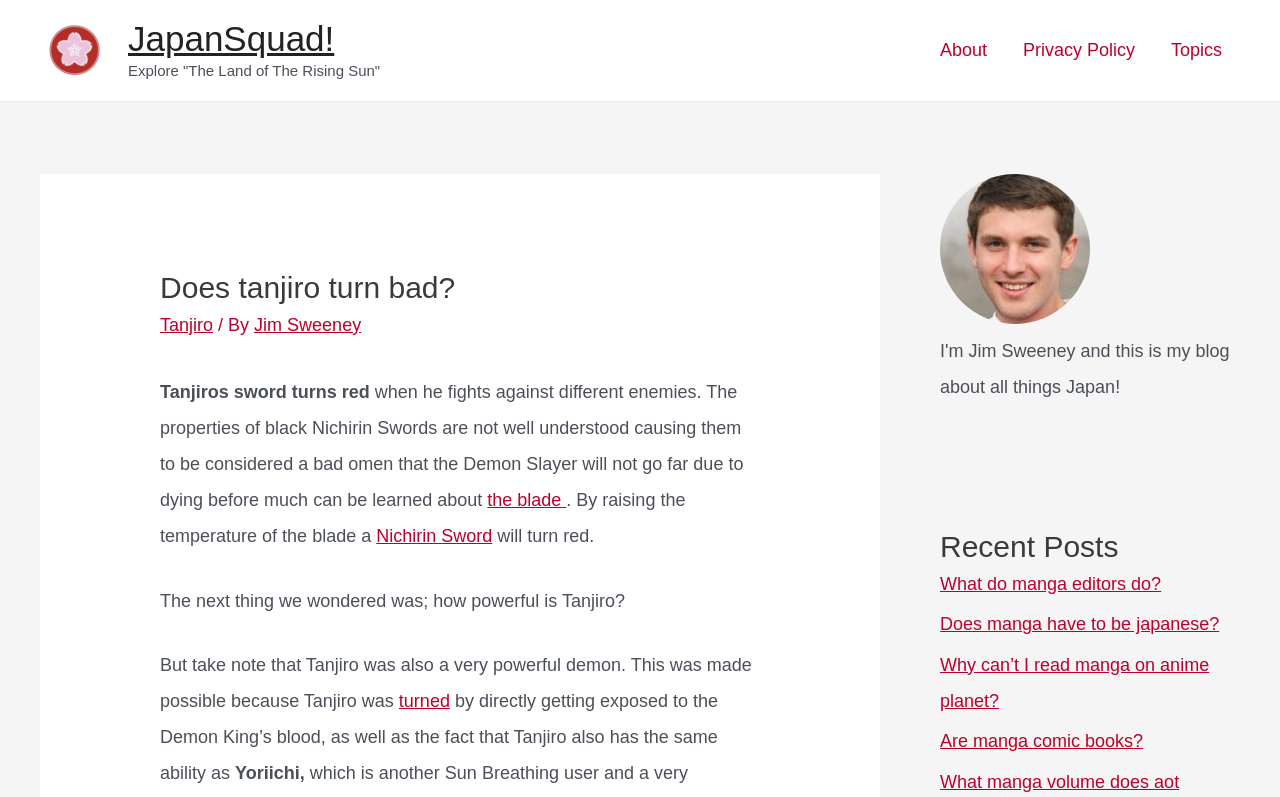What is the topic of the recent post 'What do manga editors do?'?
Answer the question with a detailed explanation, including all necessary information.

The webpage lists 'What do manga editors do?' as a recent post, which suggests that the topic of the post is related to the role and responsibilities of manga editors.